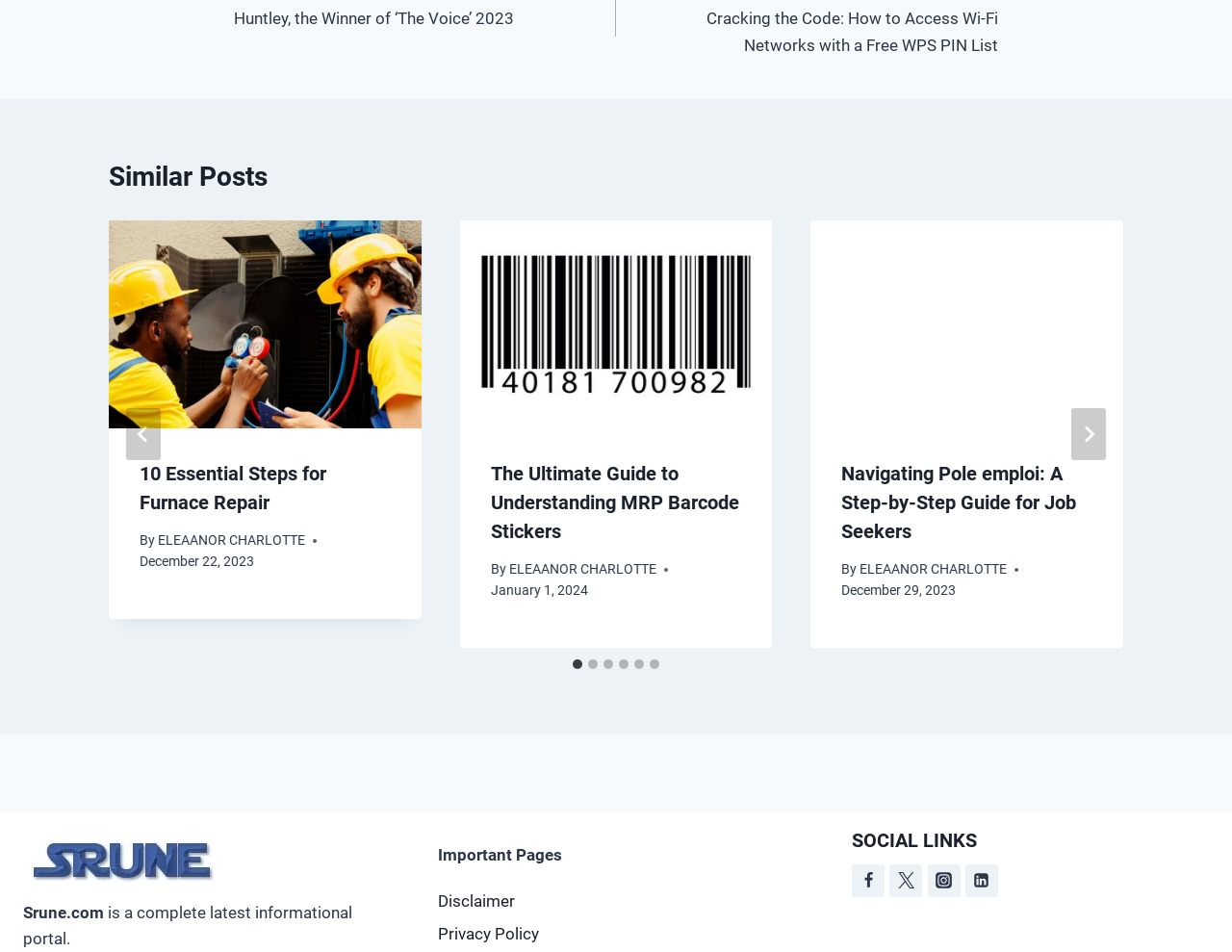Answer in one word or a short phrase: 
What is the title of the first article?

10 Essential Steps for Furnace Repair